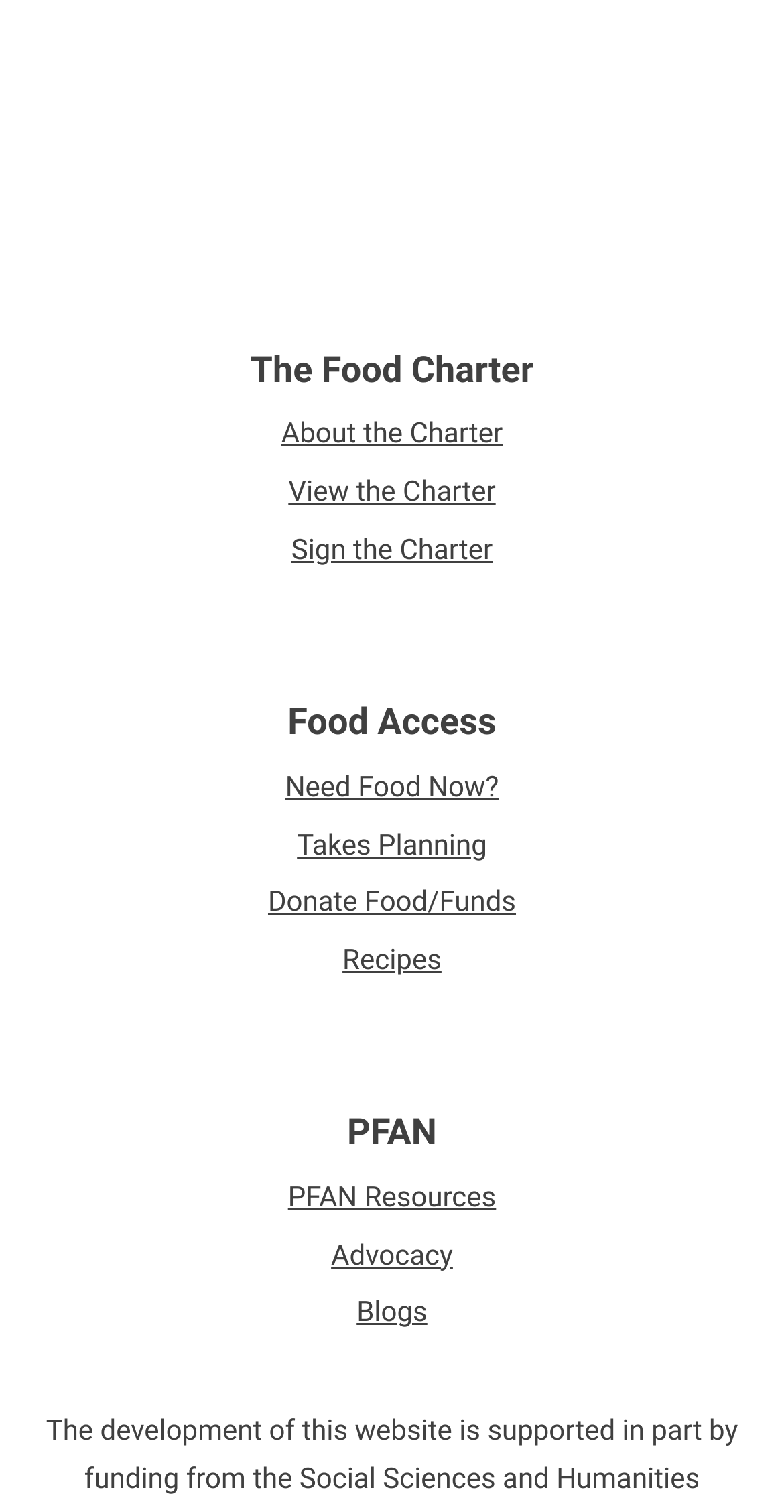Please predict the bounding box coordinates of the element's region where a click is necessary to complete the following instruction: "View the charter". The coordinates should be represented by four float numbers between 0 and 1, i.e., [left, top, right, bottom].

[0.051, 0.156, 0.949, 0.188]